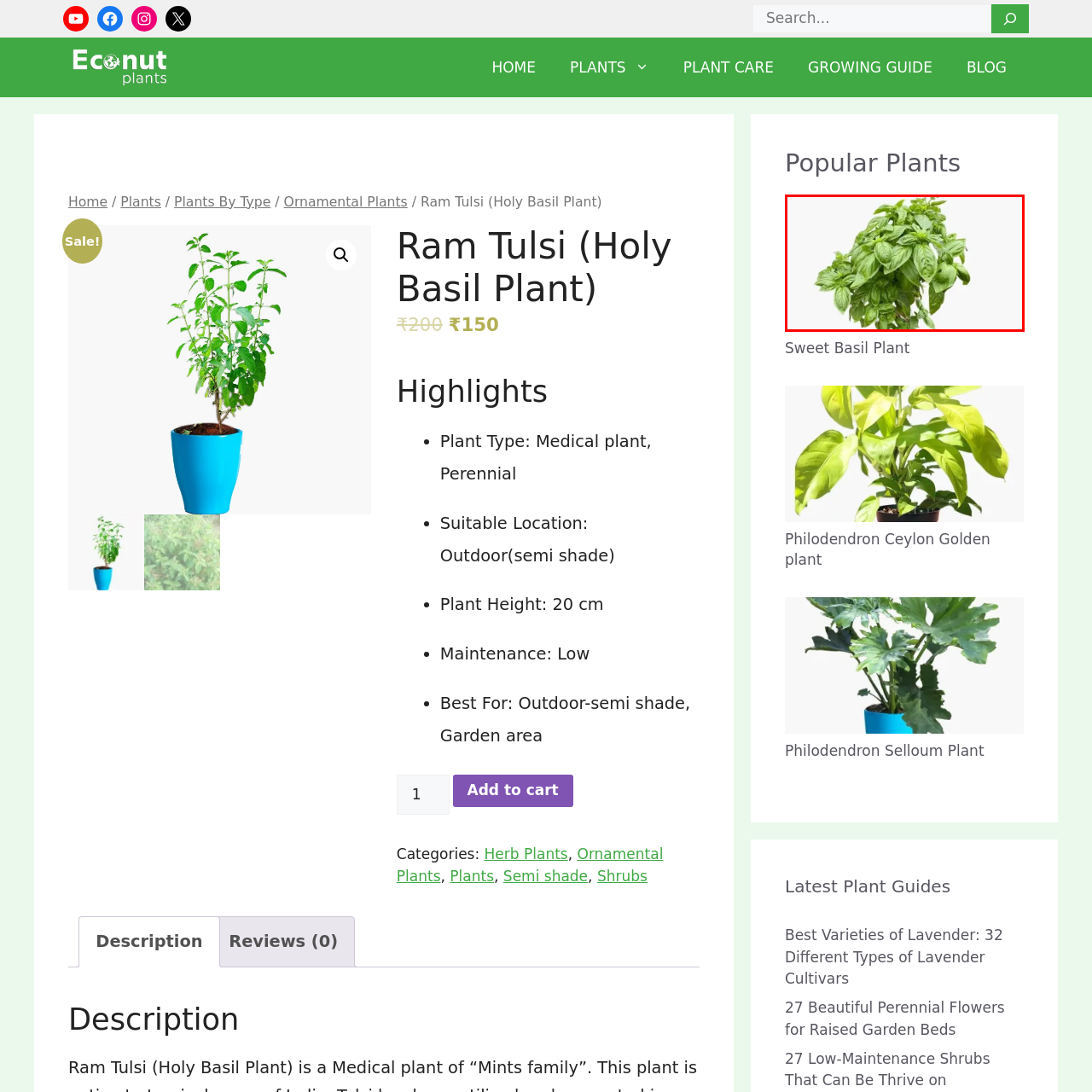Thoroughly describe the content of the image found within the red border.

This image features a lush and vibrant Sweet Basil Plant, showcasing its rich green leaves that are glossy and robust. The plant's bushy growth habit suggests healthy development, making it an ideal addition to herb gardens or kitchen windowsills. Sweet basil is not only prized for its culinary uses, enhancing dishes with its aromatic flavor, but also for its ornamental appeal. This particular image is part of a collection that highlights popular plants available for purchase, reflecting their thriving nature and suitability for home gardening.